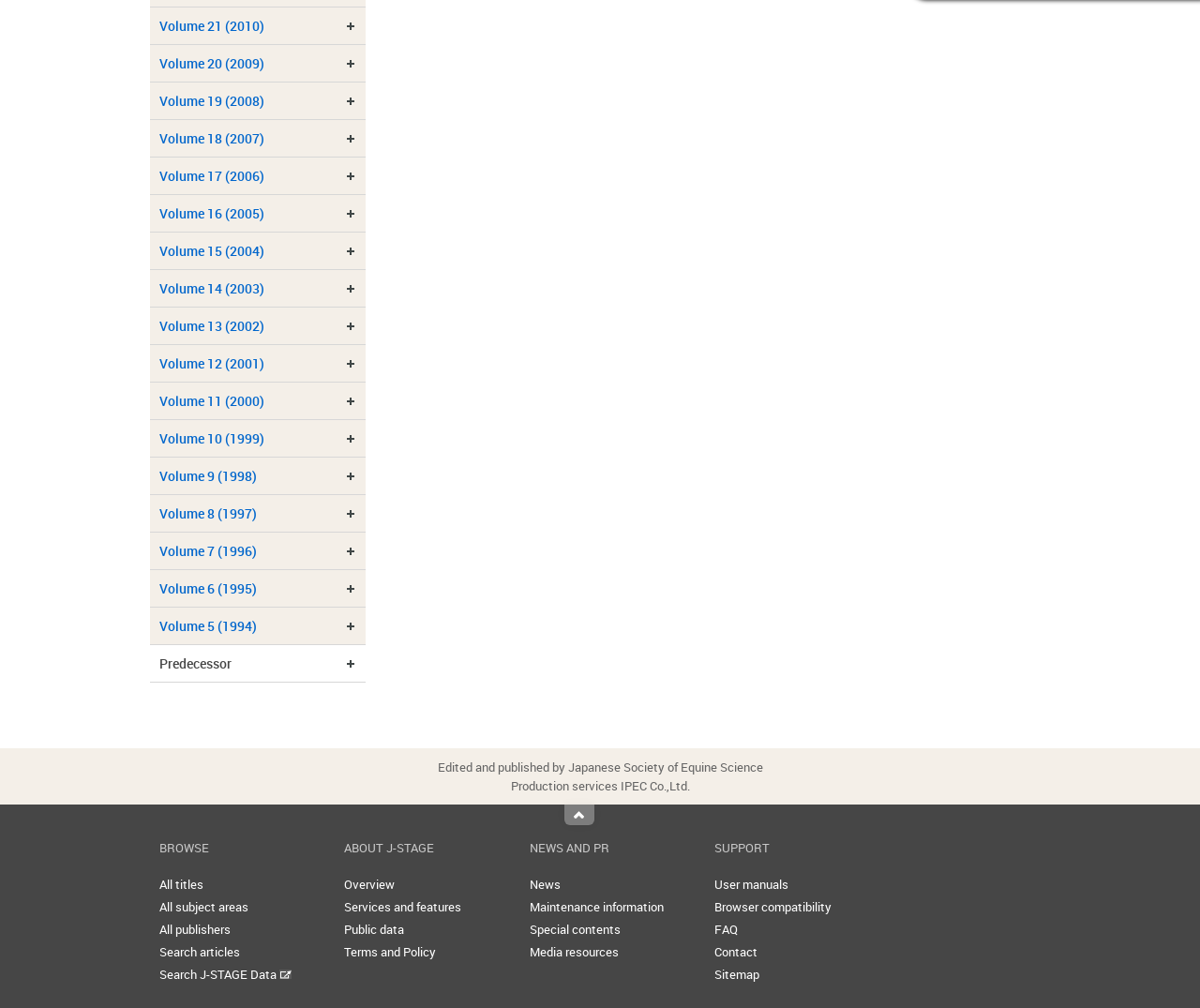Please identify the bounding box coordinates of the clickable area that will fulfill the following instruction: "Go to top". The coordinates should be in the format of four float numbers between 0 and 1, i.e., [left, top, right, bottom].

[0.47, 0.798, 0.495, 0.819]